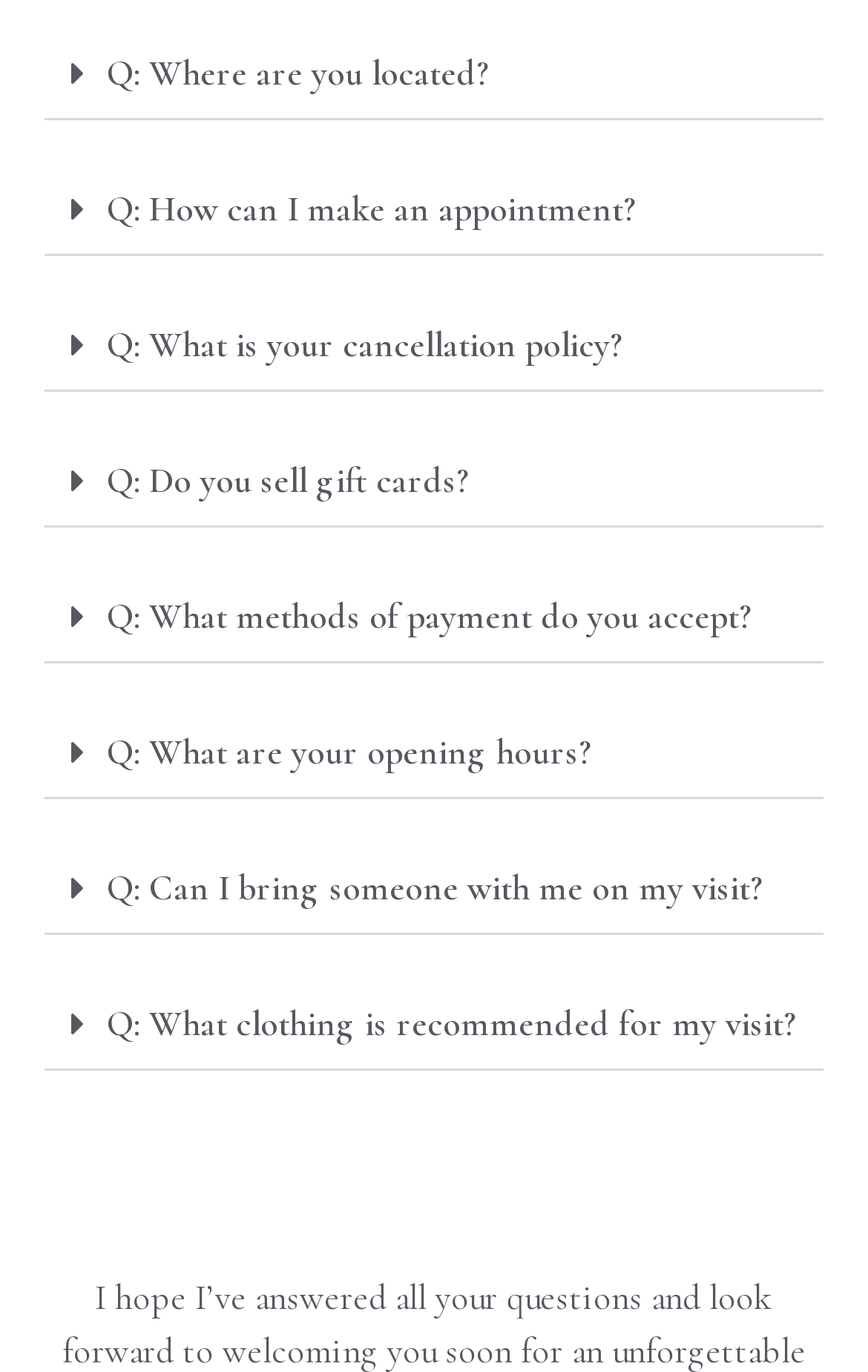Please respond to the question using a single word or phrase:
What is the first question asked on the webpage?

Where are you located?